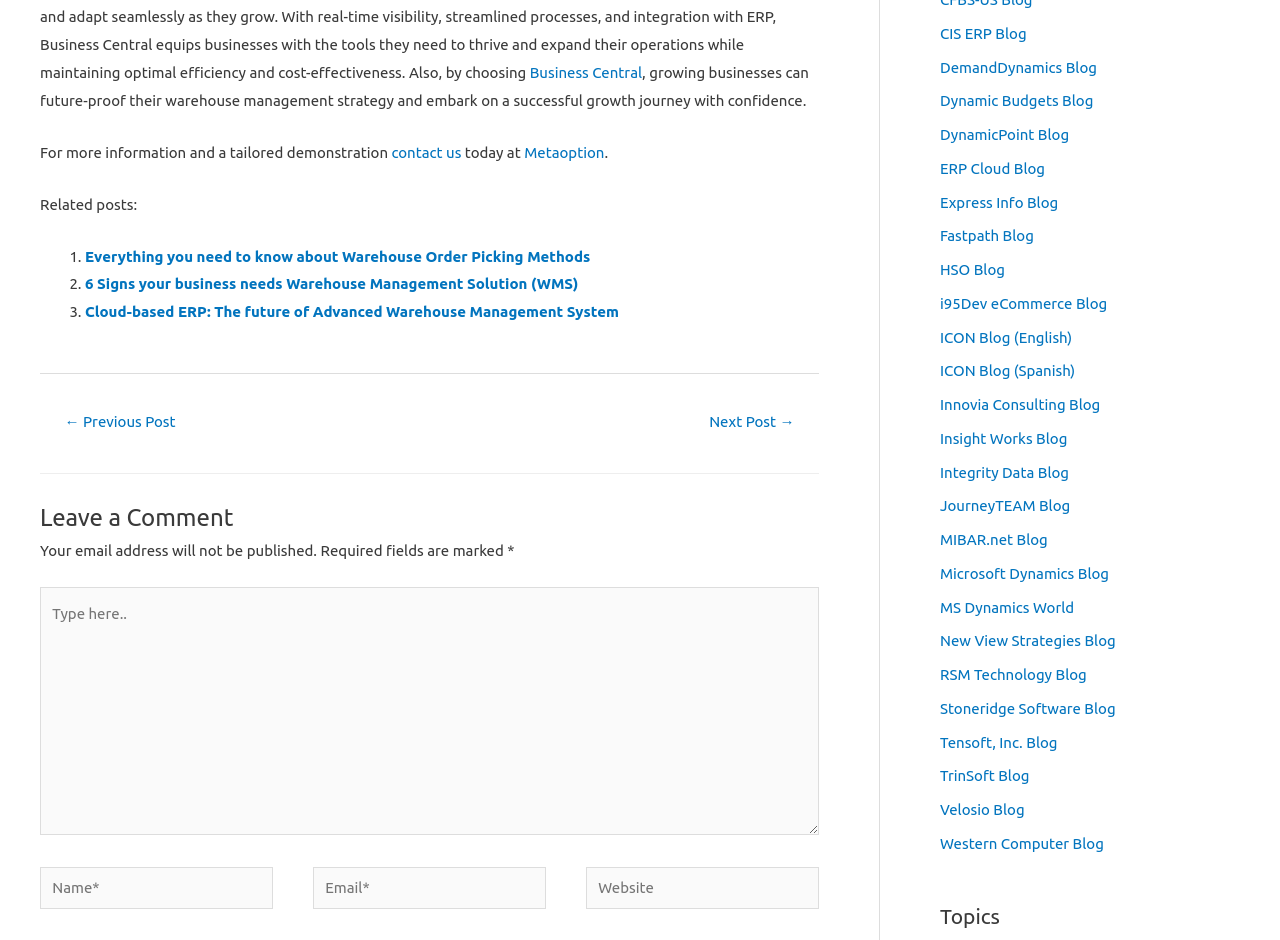Find the bounding box coordinates of the clickable element required to execute the following instruction: "Click on 'Business Central'". Provide the coordinates as four float numbers between 0 and 1, i.e., [left, top, right, bottom].

[0.414, 0.068, 0.502, 0.086]